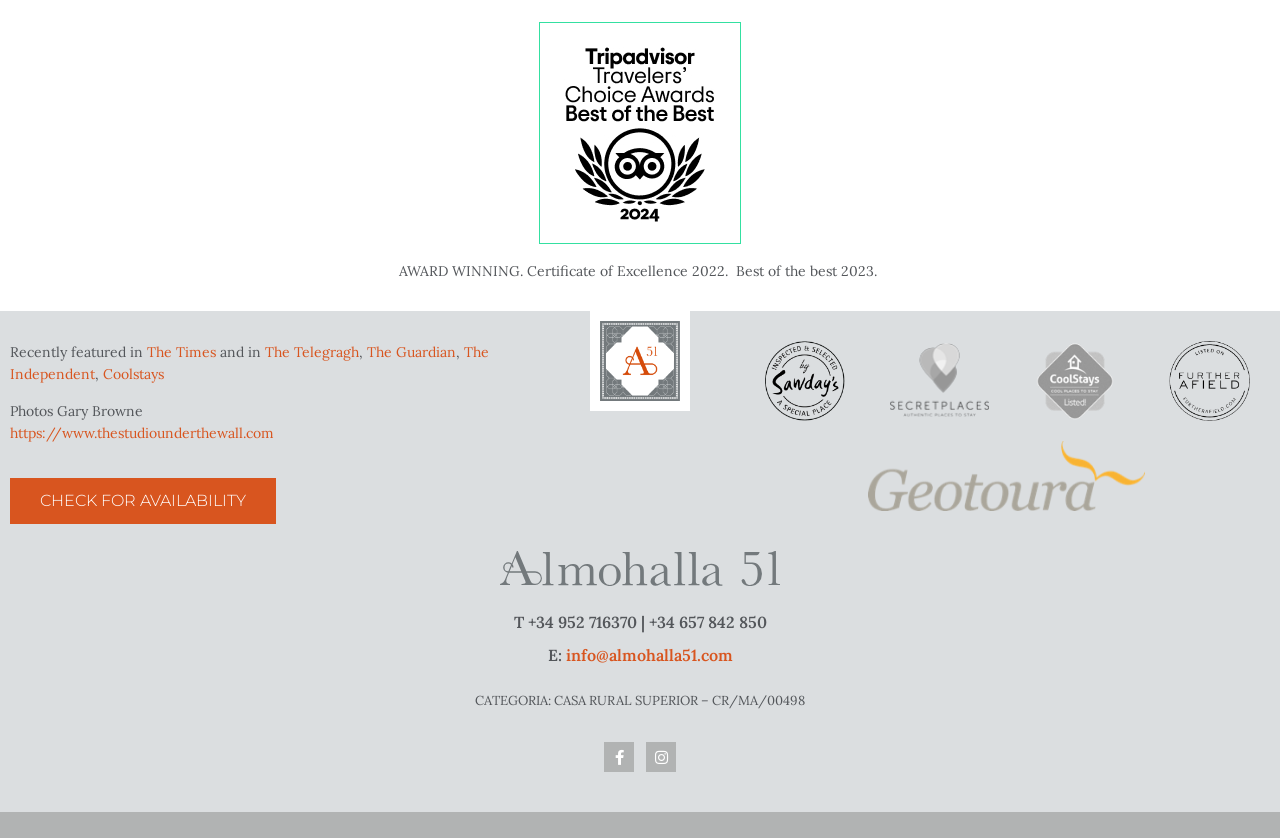Find and provide the bounding box coordinates for the UI element described with: "Uncategorized".

None